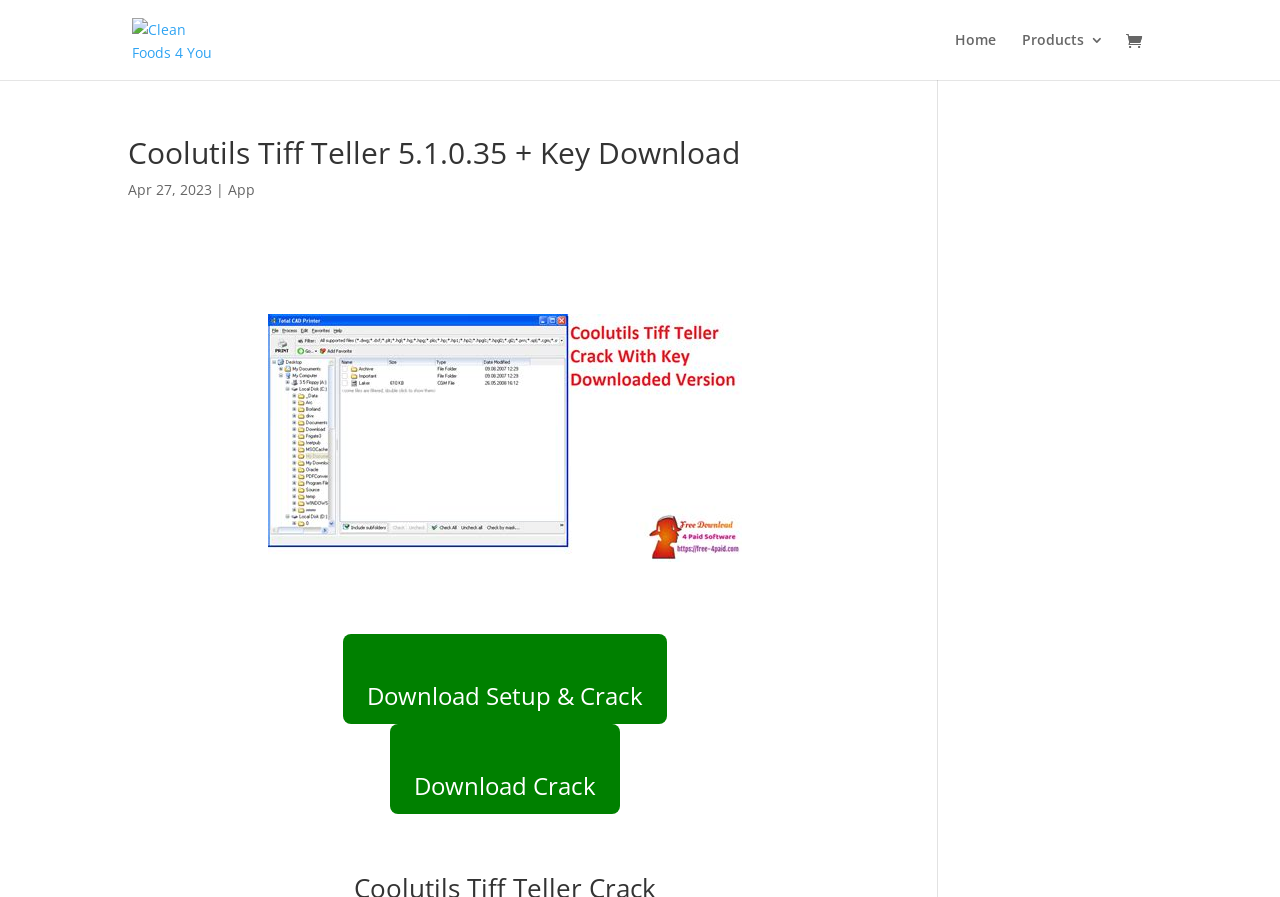Determine the bounding box coordinates of the area to click in order to meet this instruction: "visit clean foods 4 you".

[0.103, 0.032, 0.176, 0.053]